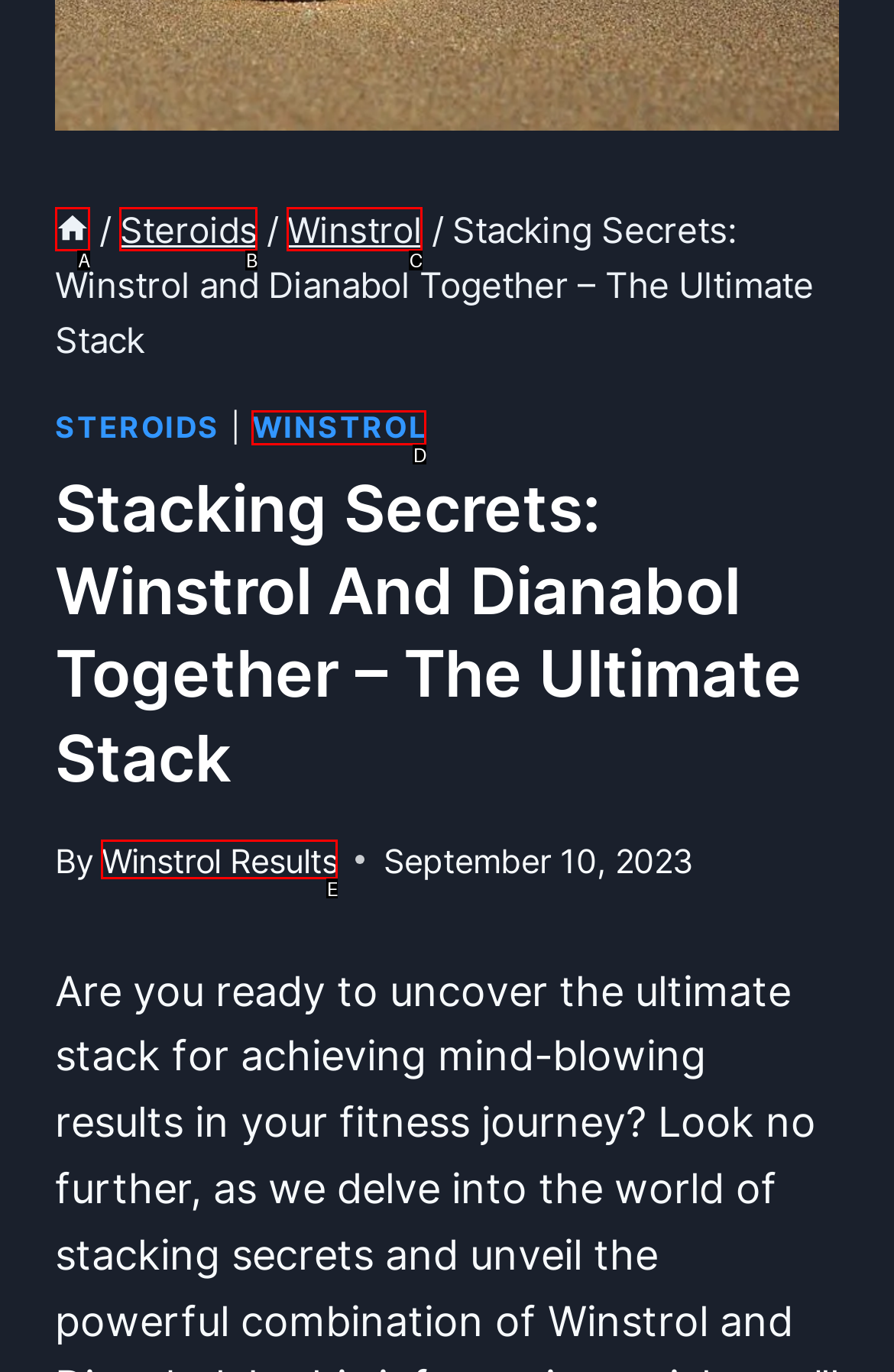Based on the element description: Home, choose the HTML element that matches best. Provide the letter of your selected option.

A